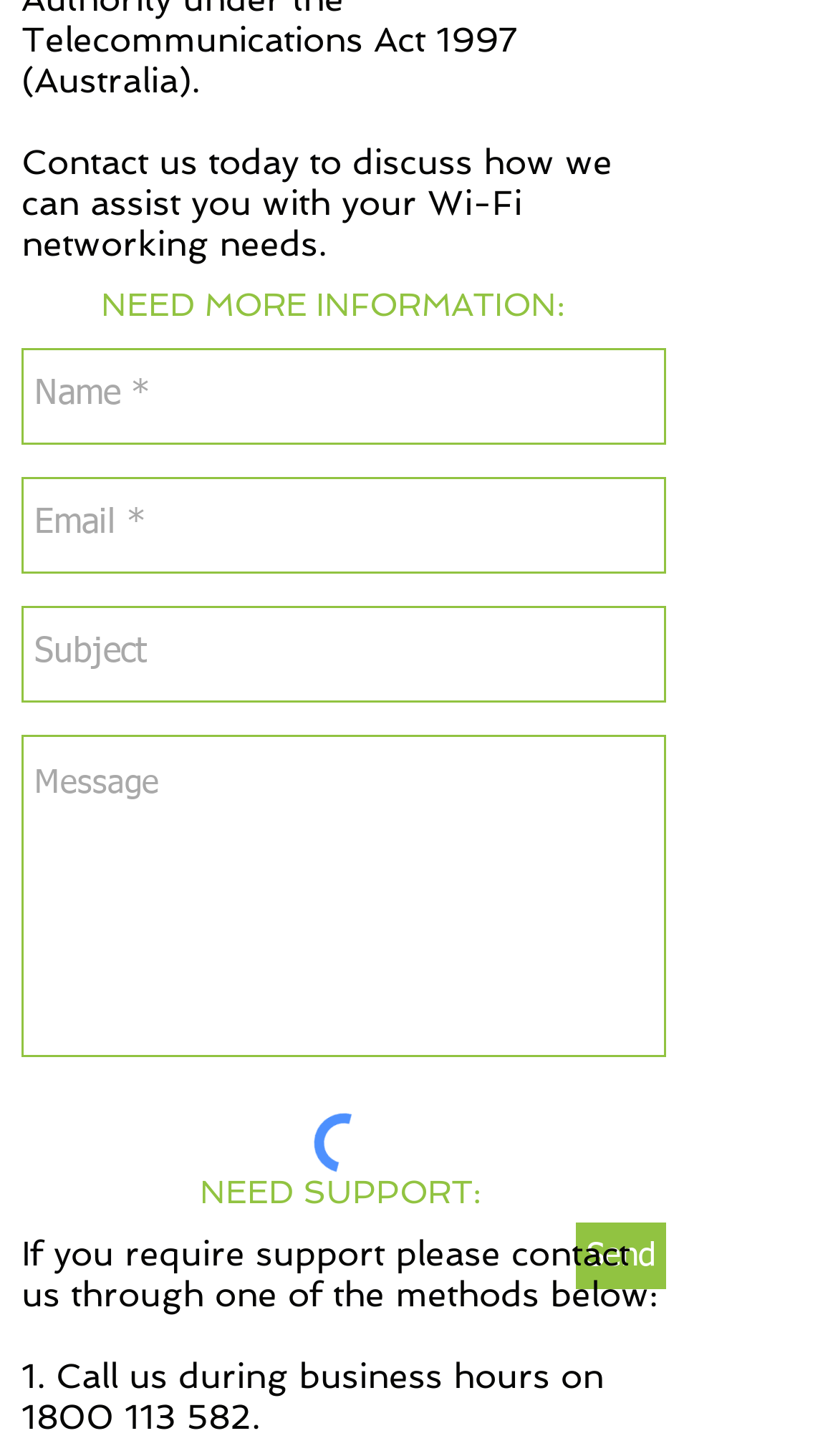How can users get support?
Please elaborate on the answer to the question with detailed information.

The webpage provides two ways for users to get support: they can call the company during business hours or fill out the contact form to send a message.